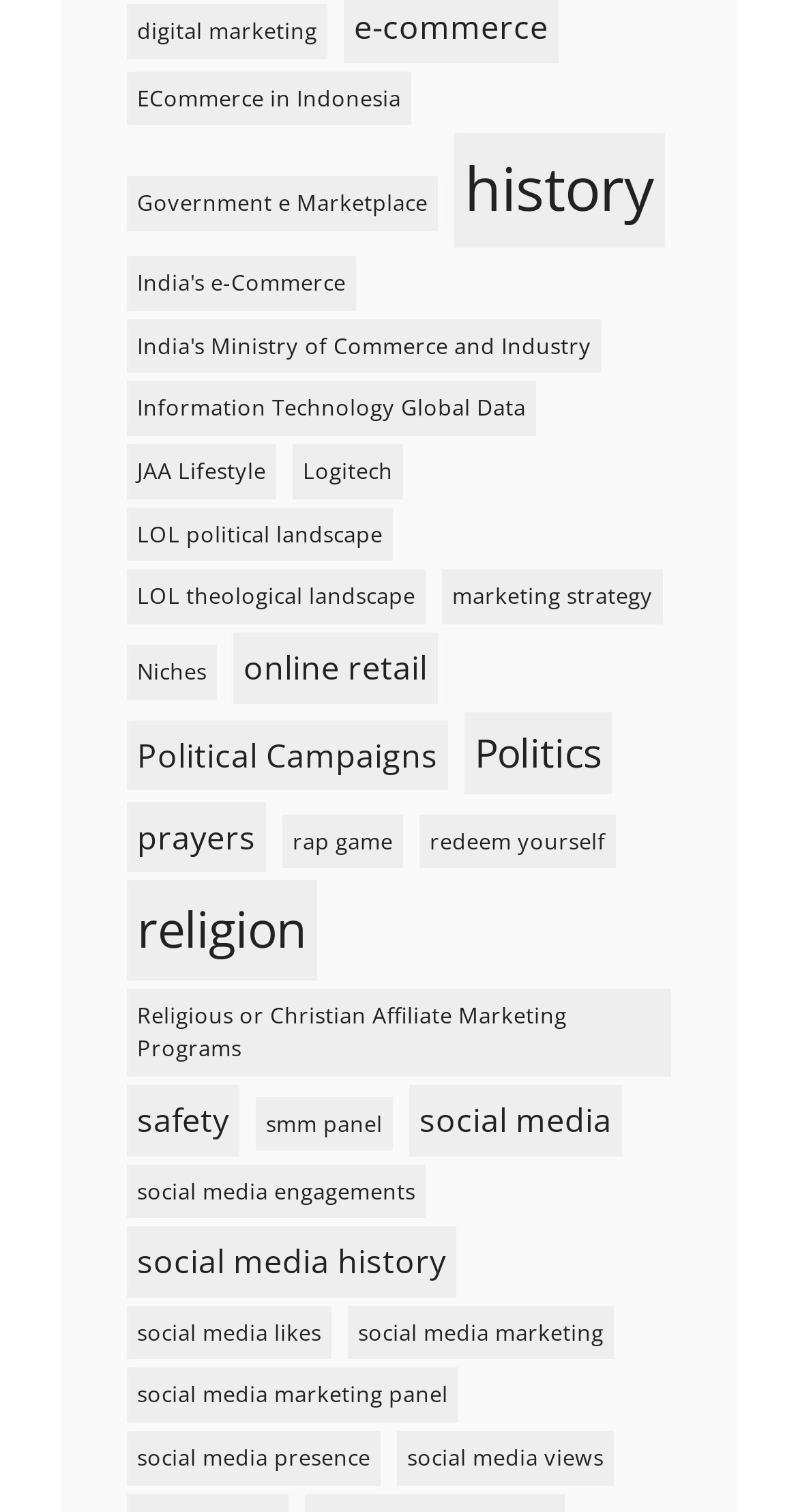Pinpoint the bounding box coordinates of the clickable element needed to complete the instruction: "check out JAA Lifestyle". The coordinates should be provided as four float numbers between 0 and 1: [left, top, right, bottom].

[0.159, 0.294, 0.346, 0.33]